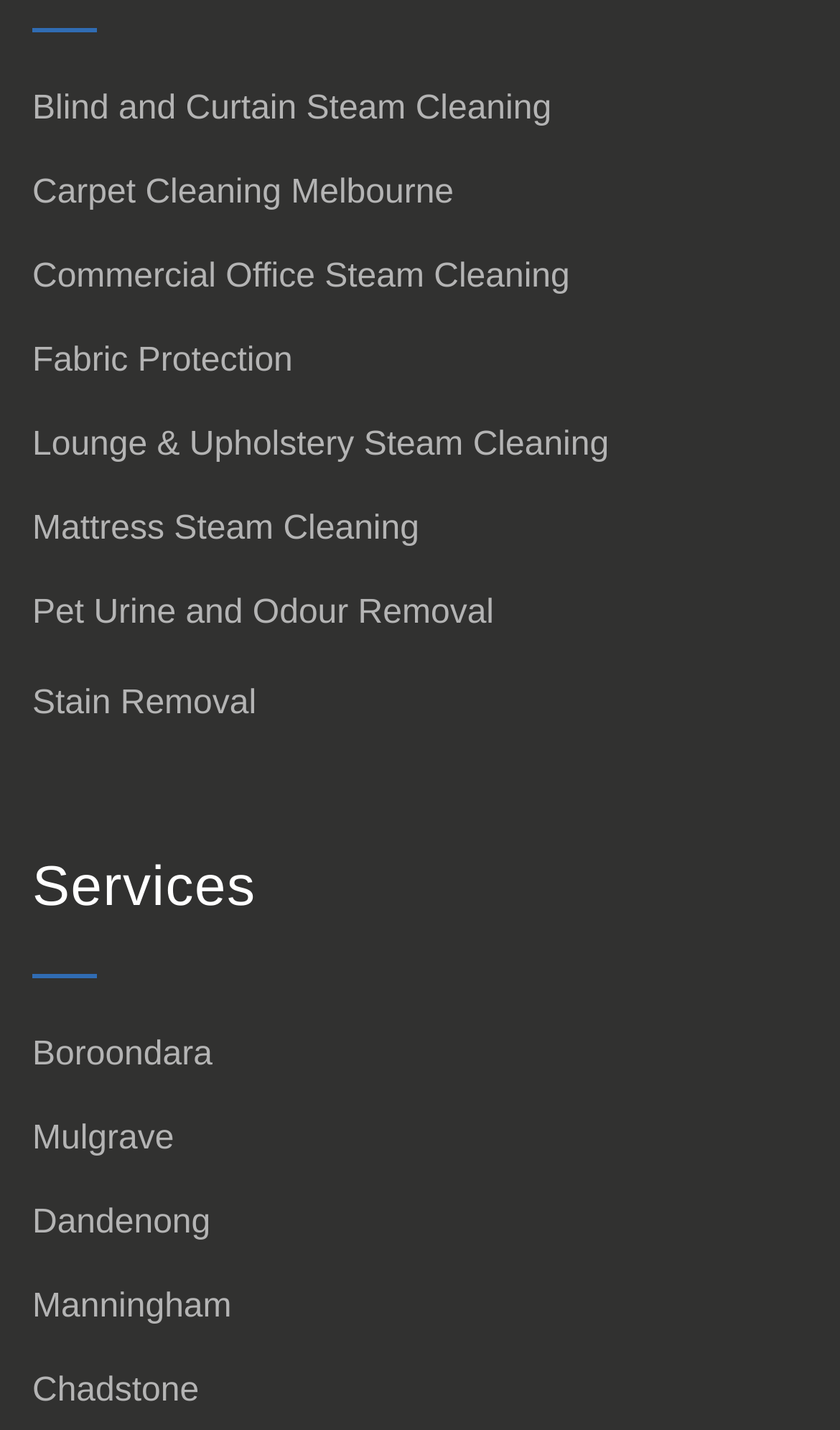Predict the bounding box coordinates of the area that should be clicked to accomplish the following instruction: "Go to Boroondara". The bounding box coordinates should consist of four float numbers between 0 and 1, i.e., [left, top, right, bottom].

[0.038, 0.715, 0.253, 0.76]